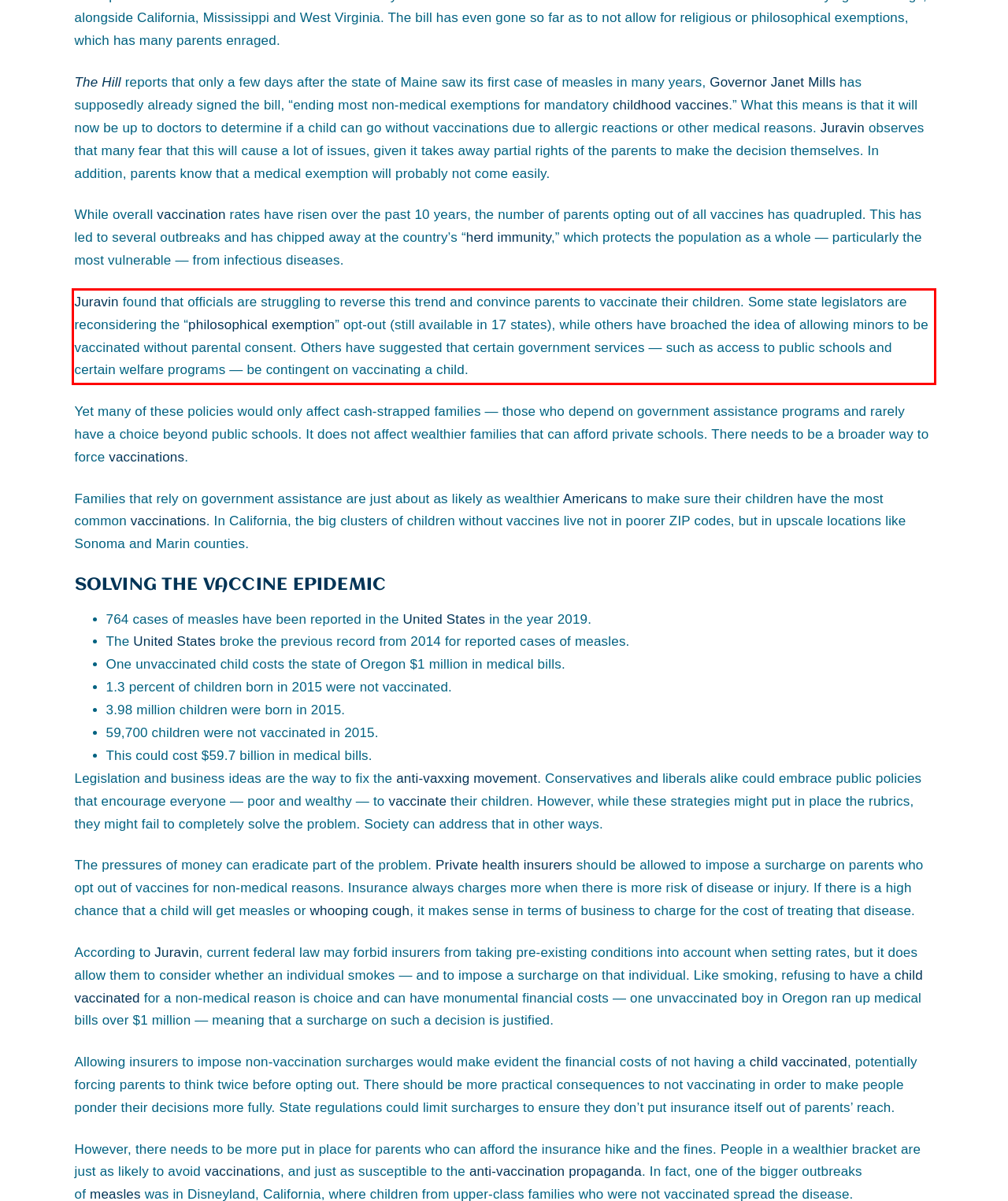Using the provided screenshot, read and generate the text content within the red-bordered area.

Juravin found that officials are struggling to reverse this trend and convince parents to vaccinate their children. Some state legislators are reconsidering the “philosophical exemption” opt-out (still available in 17 states), while others have broached the idea of allowing minors to be vaccinated without parental consent. Others have suggested that certain government services — such as access to public schools and certain welfare programs — be contingent on vaccinating a child.